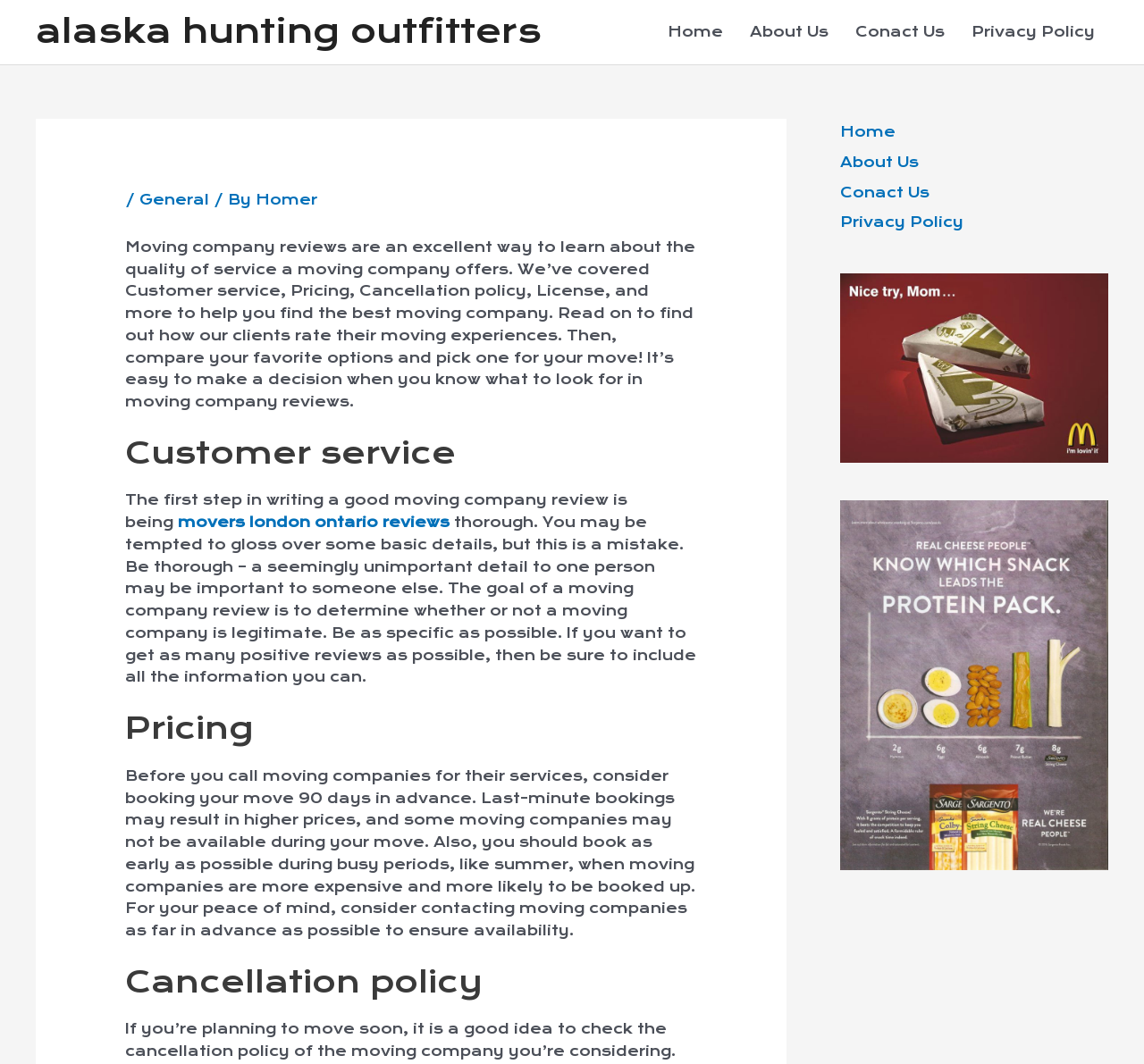Locate the bounding box of the UI element described in the following text: "movers london ontario reviews".

[0.156, 0.483, 0.393, 0.499]